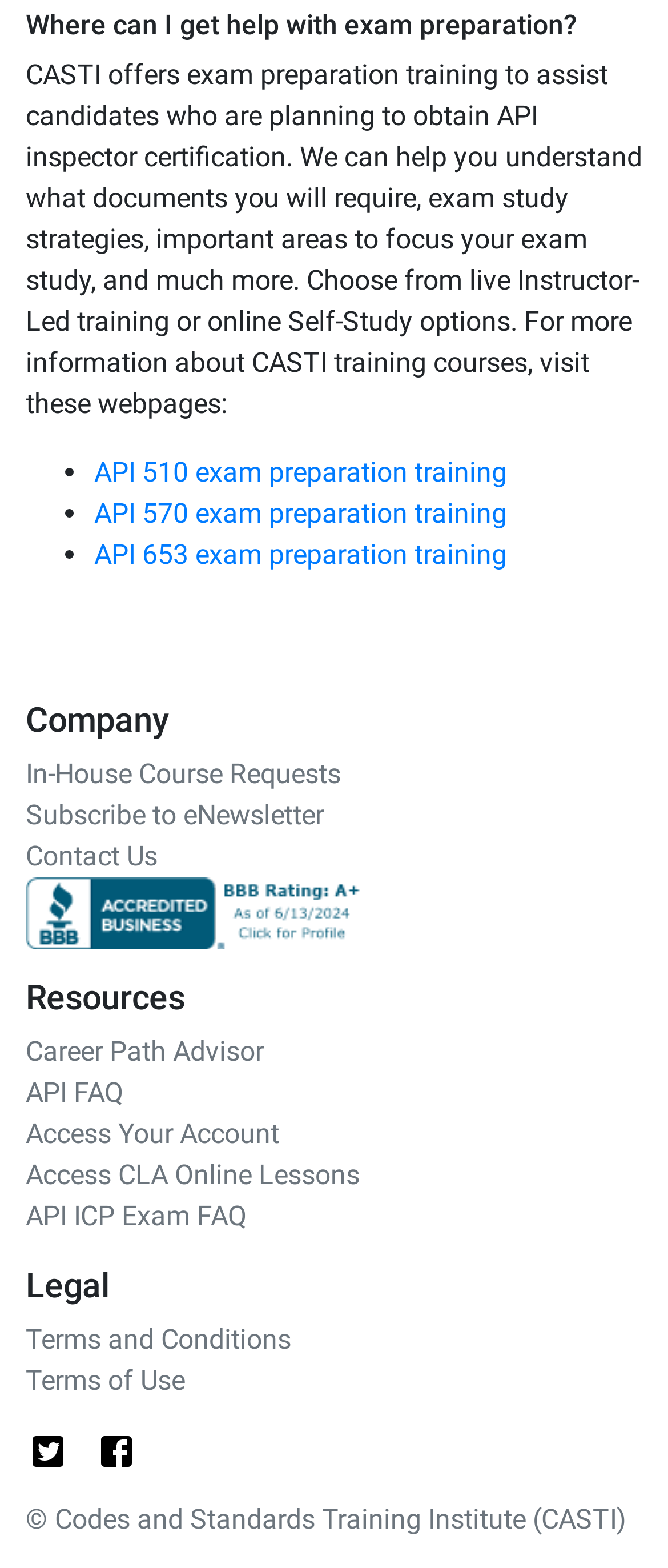Determine the bounding box for the described UI element: "API 510 exam preparation training".

[0.141, 0.291, 0.759, 0.311]